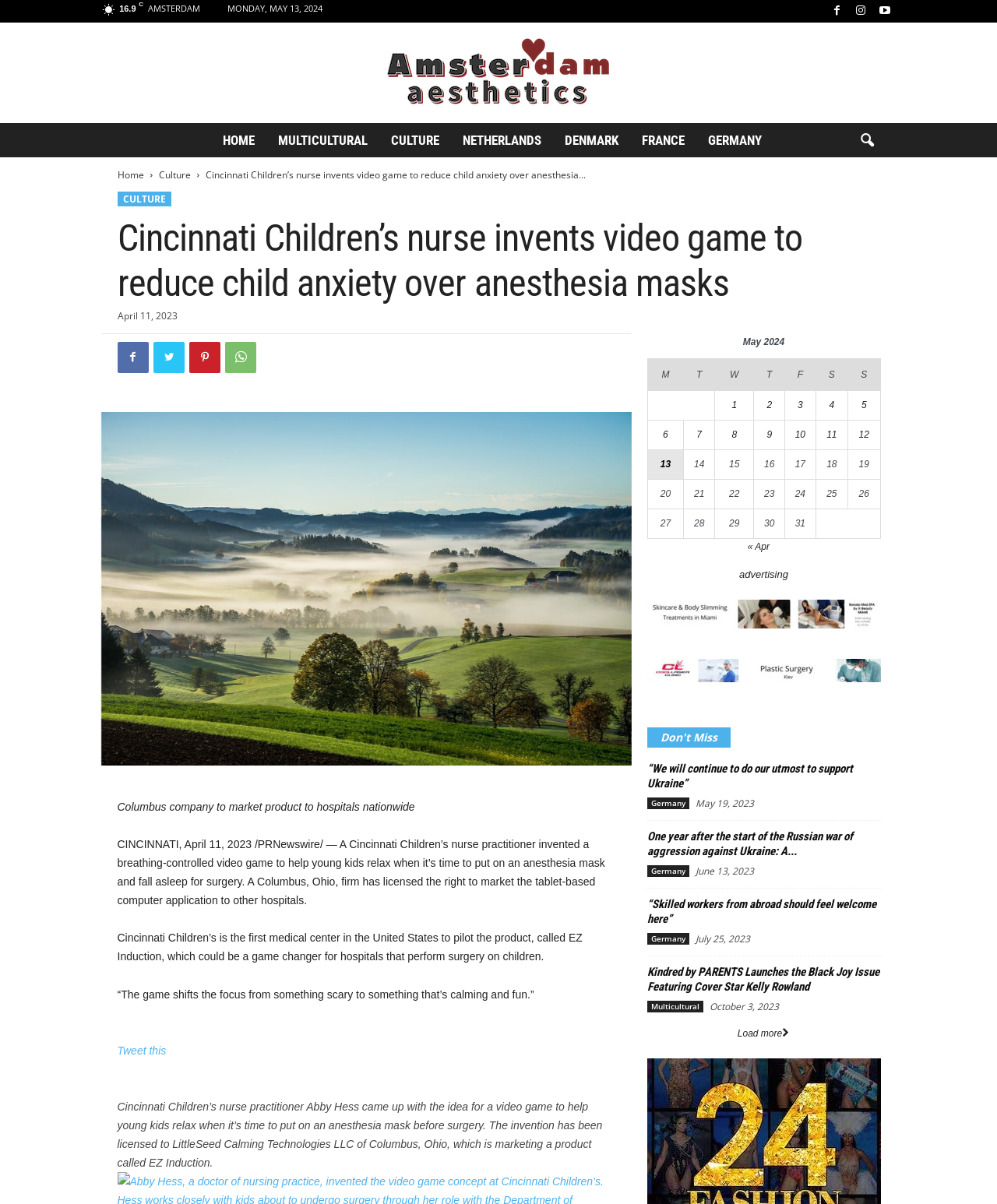Determine the bounding box coordinates of the element's region needed to click to follow the instruction: "Click the 'HOME' link". Provide these coordinates as four float numbers between 0 and 1, formatted as [left, top, right, bottom].

[0.211, 0.102, 0.267, 0.131]